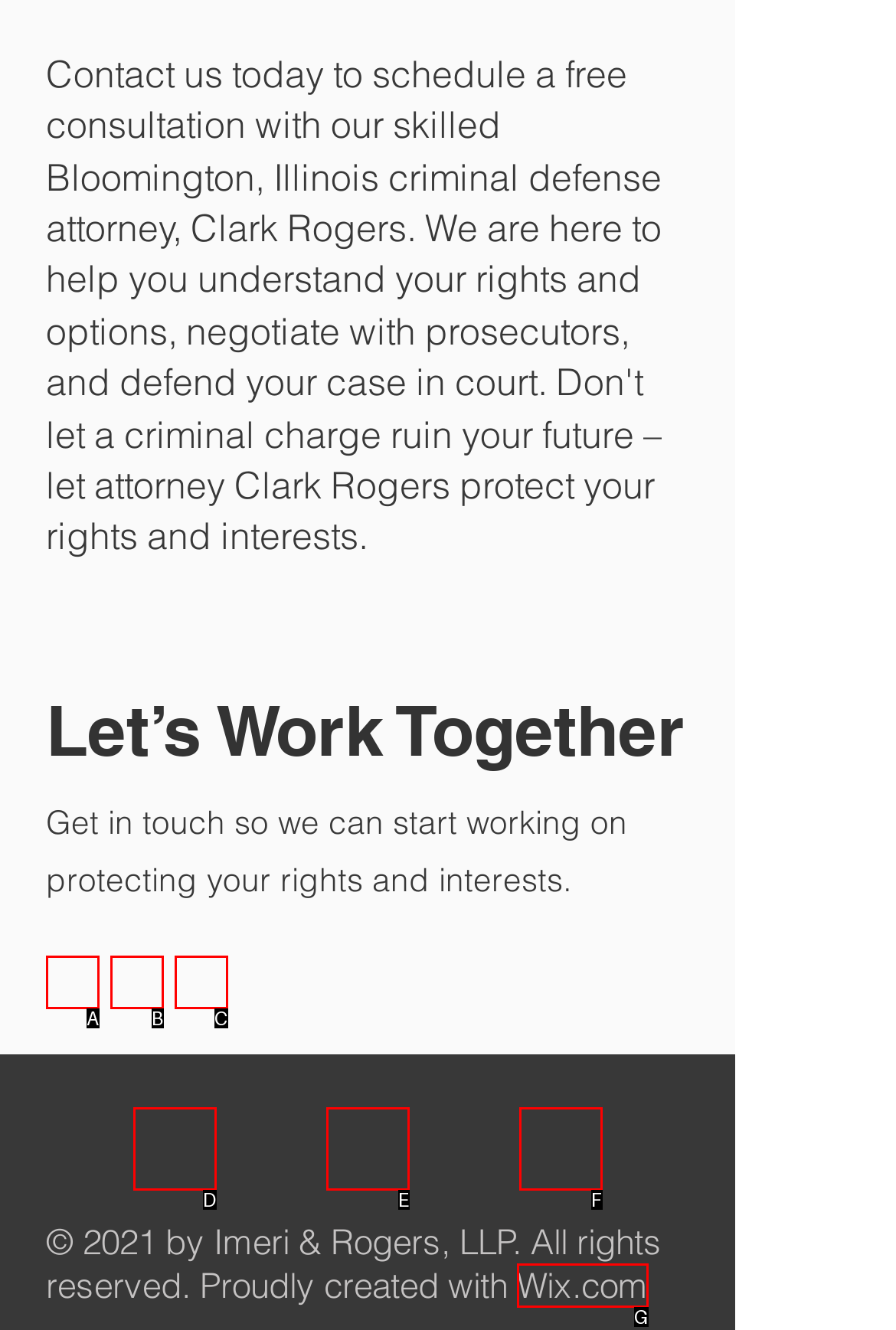Select the HTML element that corresponds to the description: Wix.com. Reply with the letter of the correct option.

G